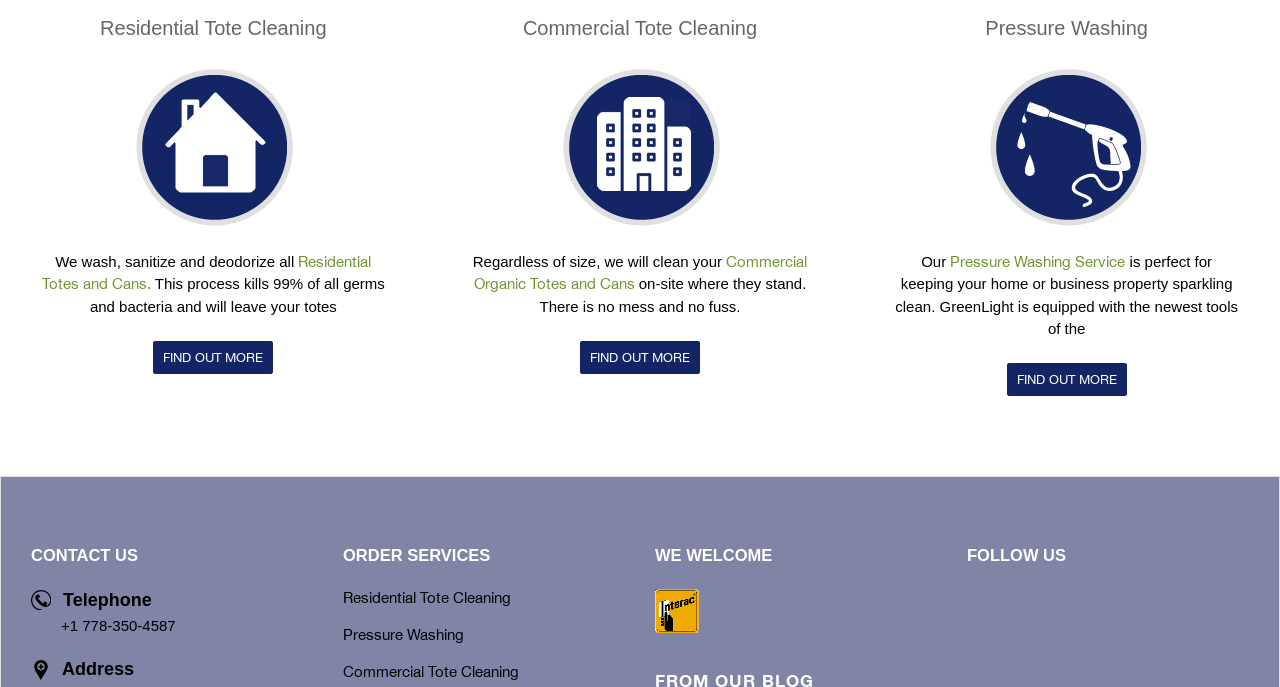Please provide the bounding box coordinates for the element that needs to be clicked to perform the instruction: "Learn more about Commercial Tote Cleaning". The coordinates must consist of four float numbers between 0 and 1, formatted as [left, top, right, bottom].

[0.453, 0.496, 0.547, 0.544]